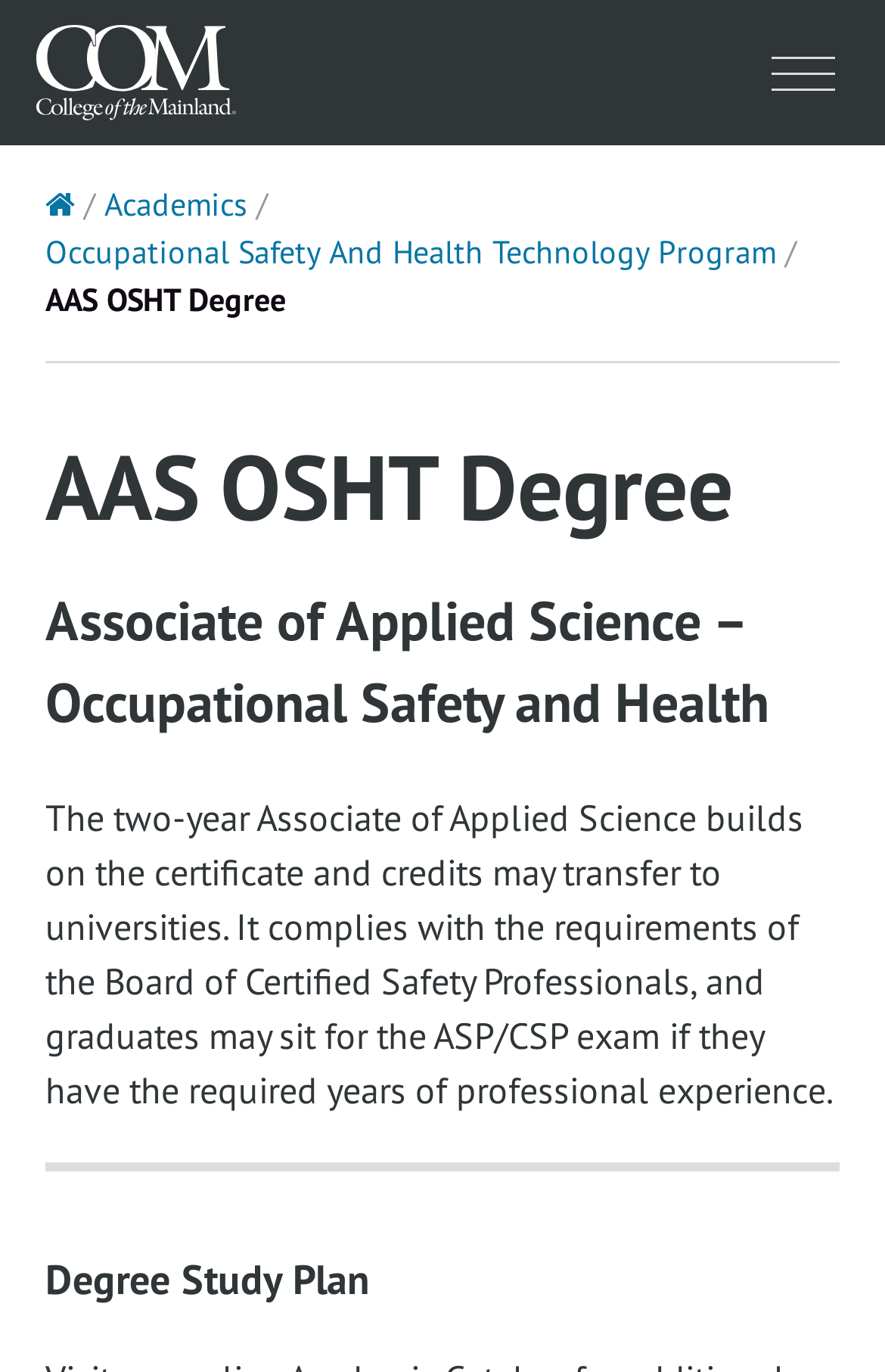Explain in detail what is displayed on the webpage.

The webpage is about the AAS OSHT Degree program offered by the College of the Mainland. At the top left corner, there is a link to the college's website, accompanied by an image of the college's logo. On the top right corner, there is a button labeled "Menu". 

Below the college's logo, there are three links: "Home" with an arrow icon, "Academics", and "Occupational Safety And Health Technology Program". The "AAS OSHT Degree" title is prominently displayed below these links, followed by a heading that elaborates on the degree, "Associate of Applied Science – Occupational Safety and Health". 

A paragraph of text explains the details of the two-year program, including its compliance with the Board of Certified Safety Professionals' requirements and the possibility of graduates sitting for the ASP/CSP exam with sufficient professional experience. Finally, there is a heading titled "Degree Study Plan" at the bottom of the page.